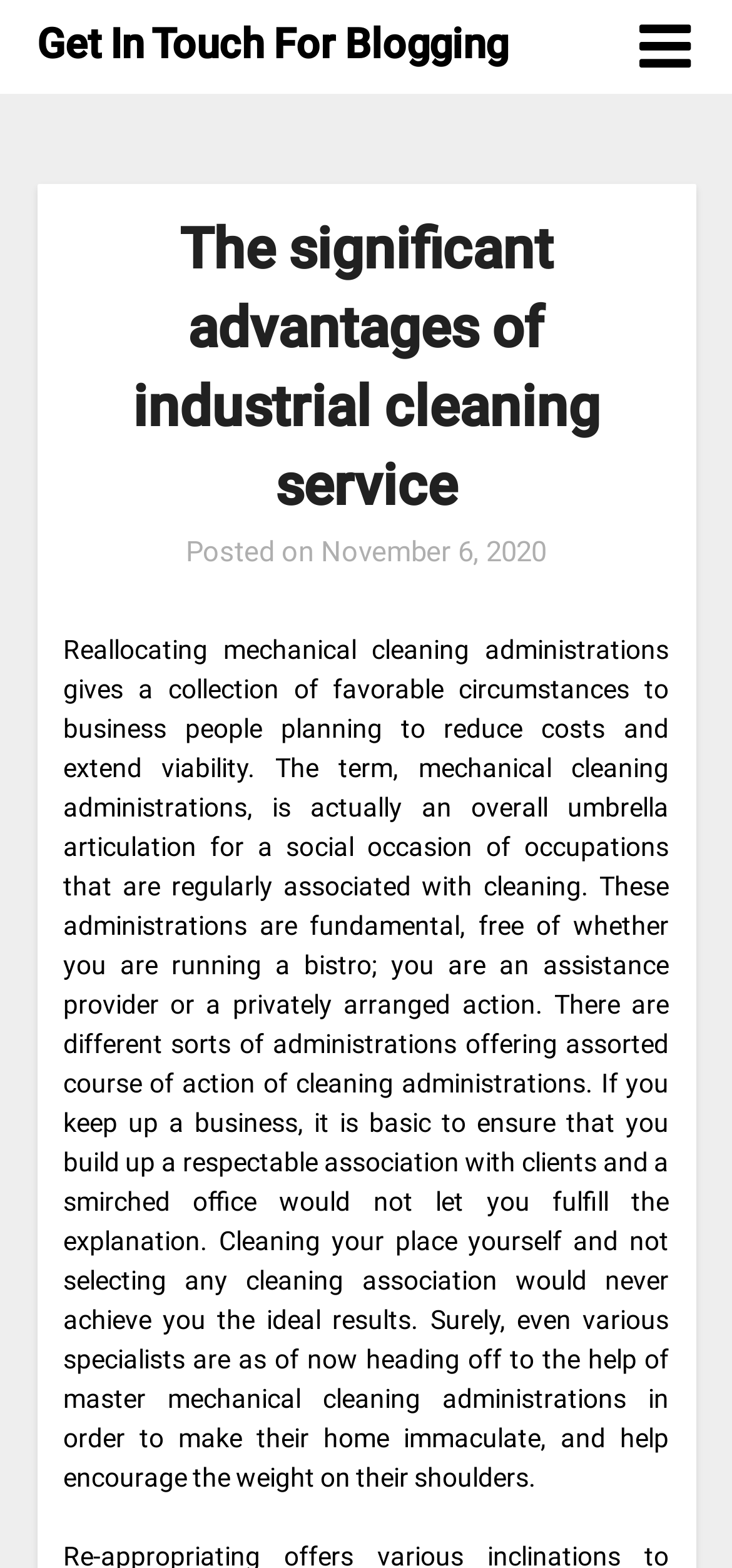Based on the image, please elaborate on the answer to the following question:
What is the consequence of not hiring a cleaning association?

I found the consequence of not hiring a cleaning association by reading the text 'Cleaning your place yourself and not selecting any cleaning association would never achieve you the ideal results.' which indicates that not hiring a cleaning association will result in not achieving ideal results.